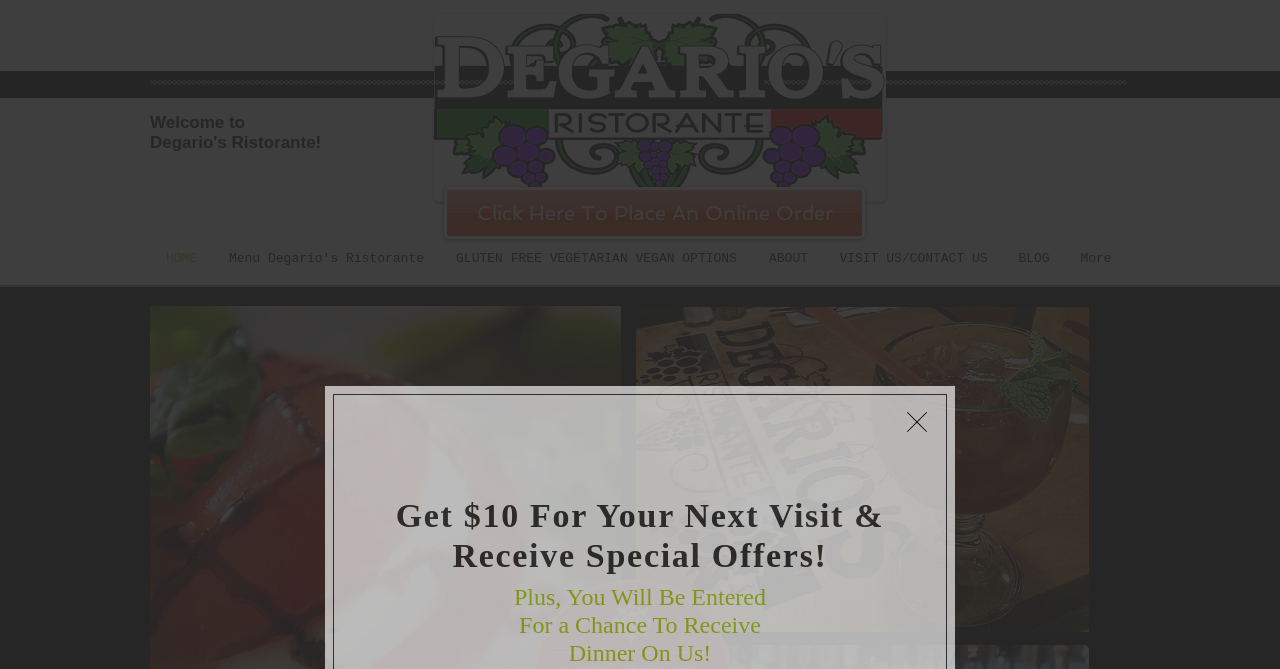Look at the image and write a detailed answer to the question: 
What can be done by clicking 'Click Here To Place An Online Order'?

The link 'Click Here To Place An Online Order' is located below the heading element, and it suggests that clicking on it will allow users to place an online order for food or other items from the restaurant.